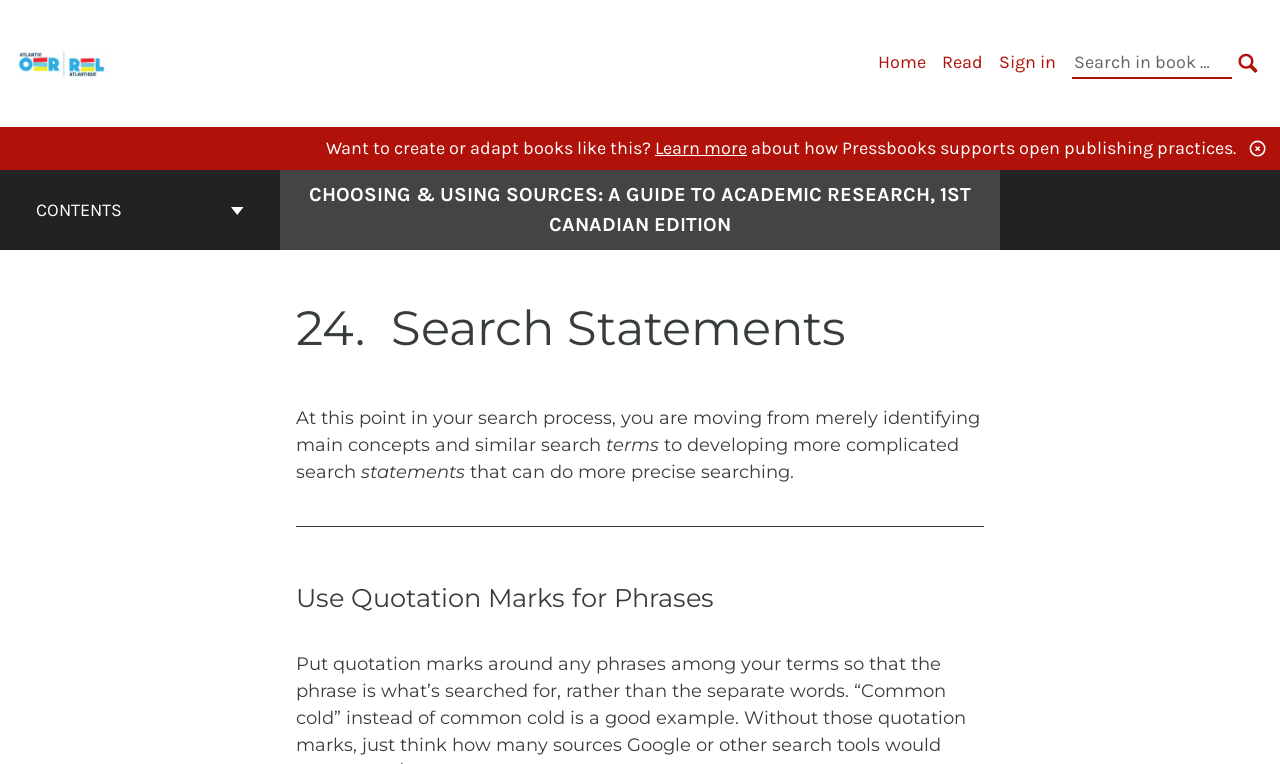Detail the various sections and features present on the webpage.

The webpage is a guide to academic research, specifically focused on "Search Statements" in the context of "Choosing & Using Sources: A Guide to Academic Research, 1st Canadian Edition". 

At the top left corner, there is a logo for the AtlanticOER Pressbooks Network, accompanied by a link to the network. To the right of this, there is a primary navigation menu with links to "Home", "Read", and "Sign in", as well as a search bar with a "SEARCH" button. 

Below this top navigation section, there is a promotional message encouraging users to learn more about how Pressbooks supports open publishing practices. 

On the left side of the page, there is a book contents navigation menu, which includes a "CONTENTS" button and a link to the cover page of the guide. 

The main content of the page is divided into sections, with headings and paragraphs of text. The first section is titled "24. Search Statements" and discusses the process of developing search statements for academic research. The text is broken up into smaller paragraphs and includes emphasized terms such as "terms" and "statements". 

There is a horizontal separator line below this section, followed by another heading titled "Use Quotation Marks for Phrases".